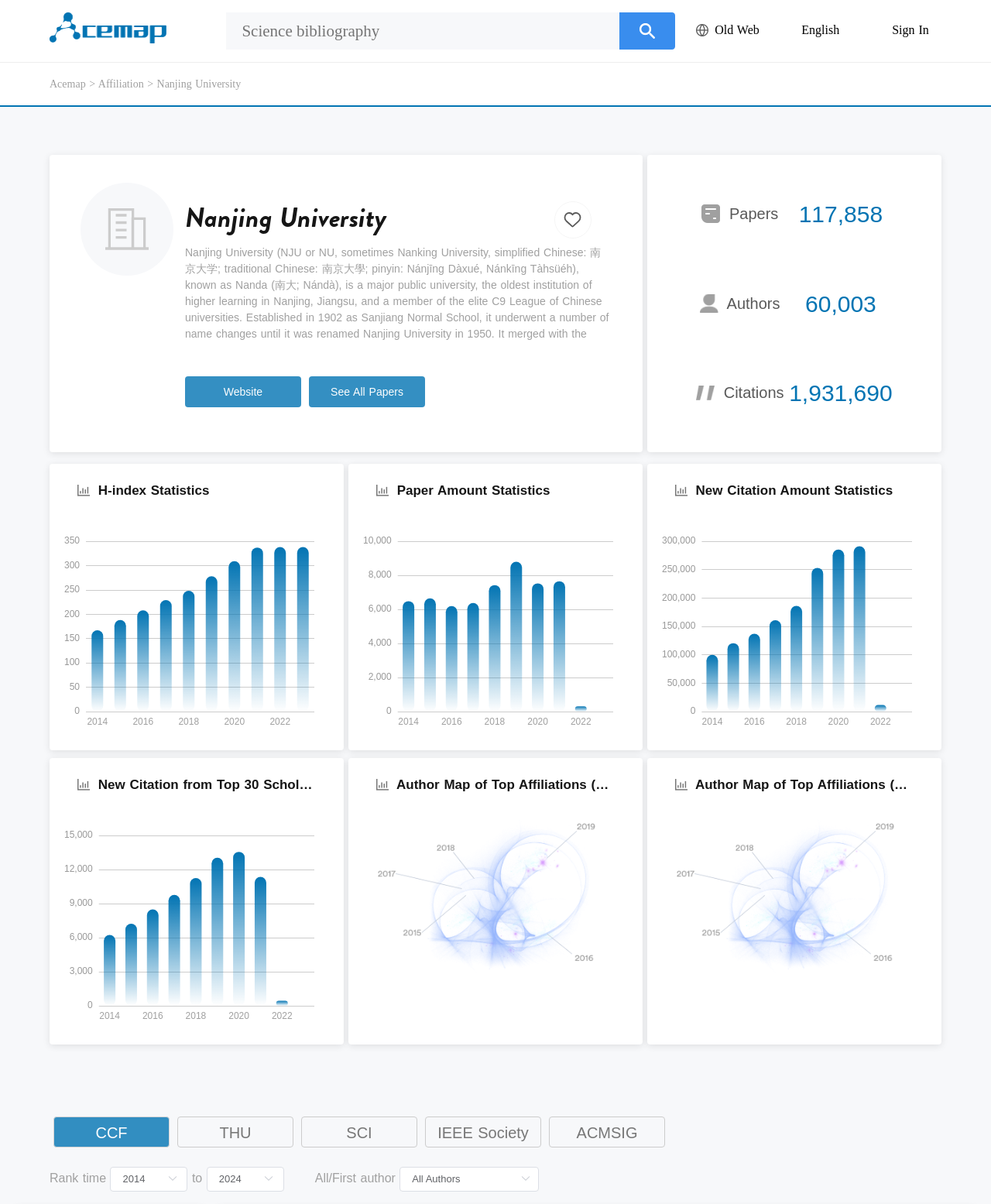Give a succinct answer to this question in a single word or phrase: 
What is the number of authors?

60,003